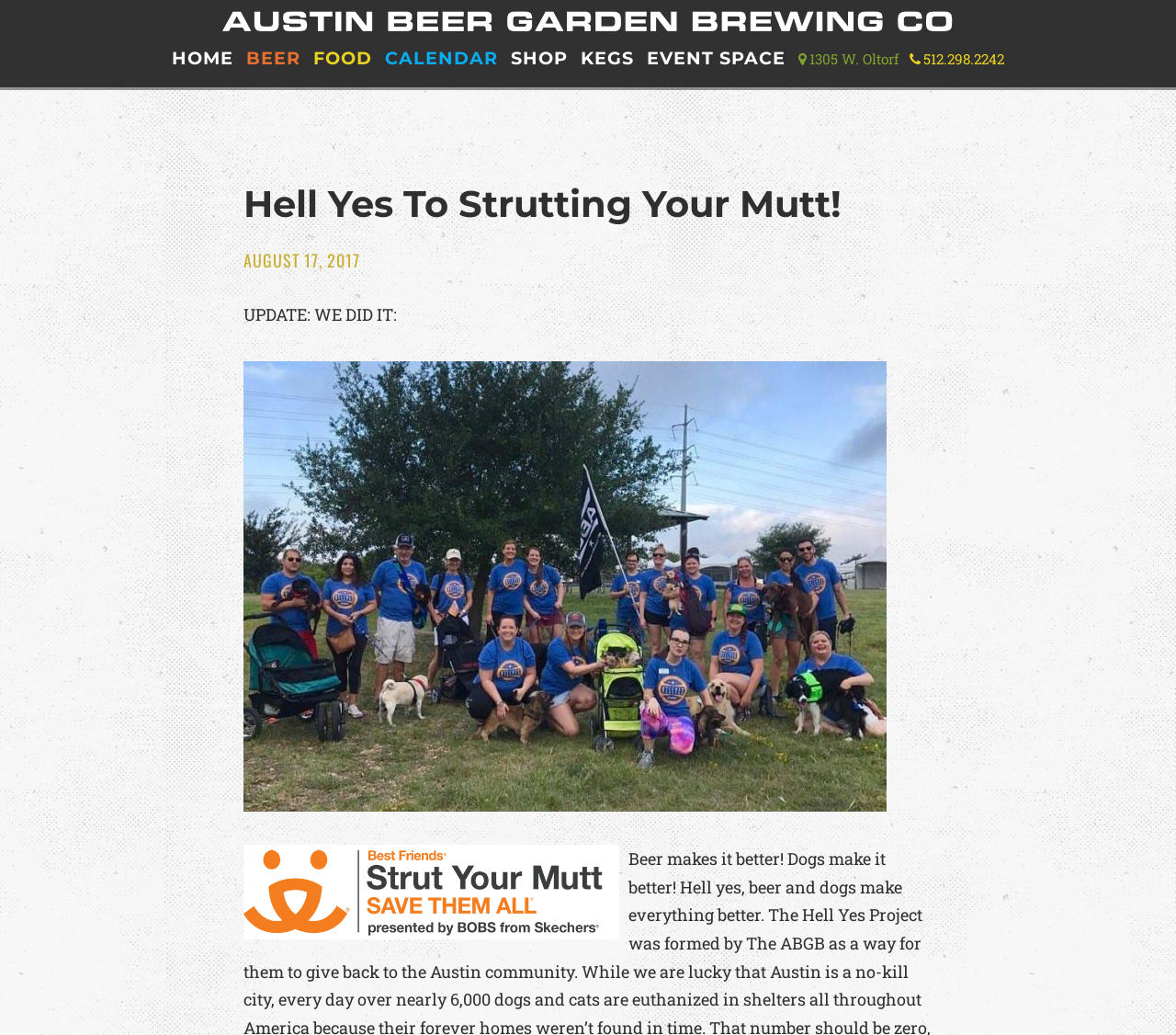Bounding box coordinates are given in the format (top-left x, top-left y, bottom-right x, bottom-right y). All values should be floating point numbers between 0 and 1. Provide the bounding box coordinate for the UI element described as: Location & Hours1305 W. Oltorf512.298.2242

[0.679, 0.034, 0.854, 0.083]